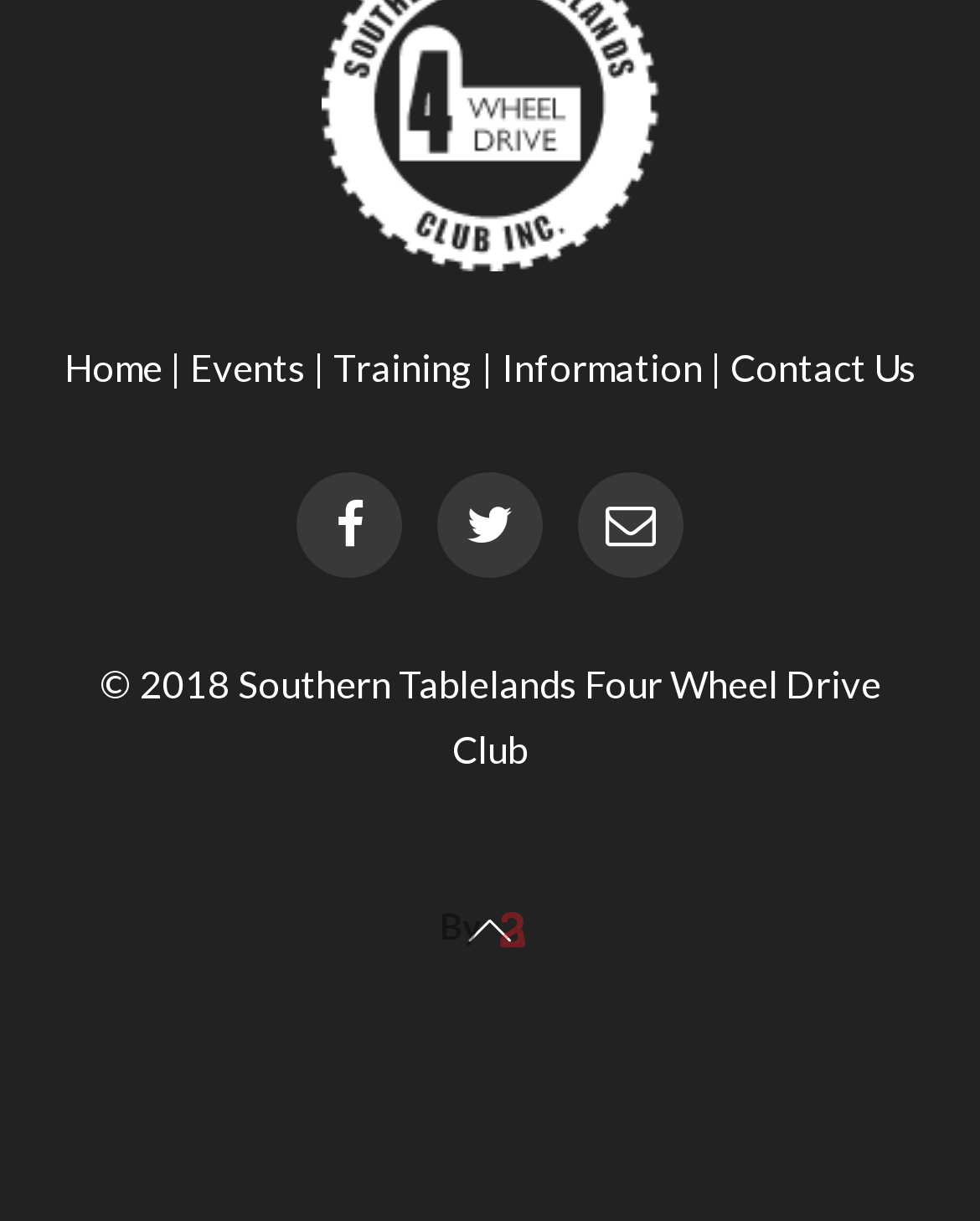What is the name of the image at the bottom right?
Please answer the question as detailed as possible.

The name of the image at the bottom right is '23Creative-Mini-Final' which is an image element located at [0.51, 0.748, 0.536, 0.777] and is part of the link element 'By 23Creative-Mini-Final'.